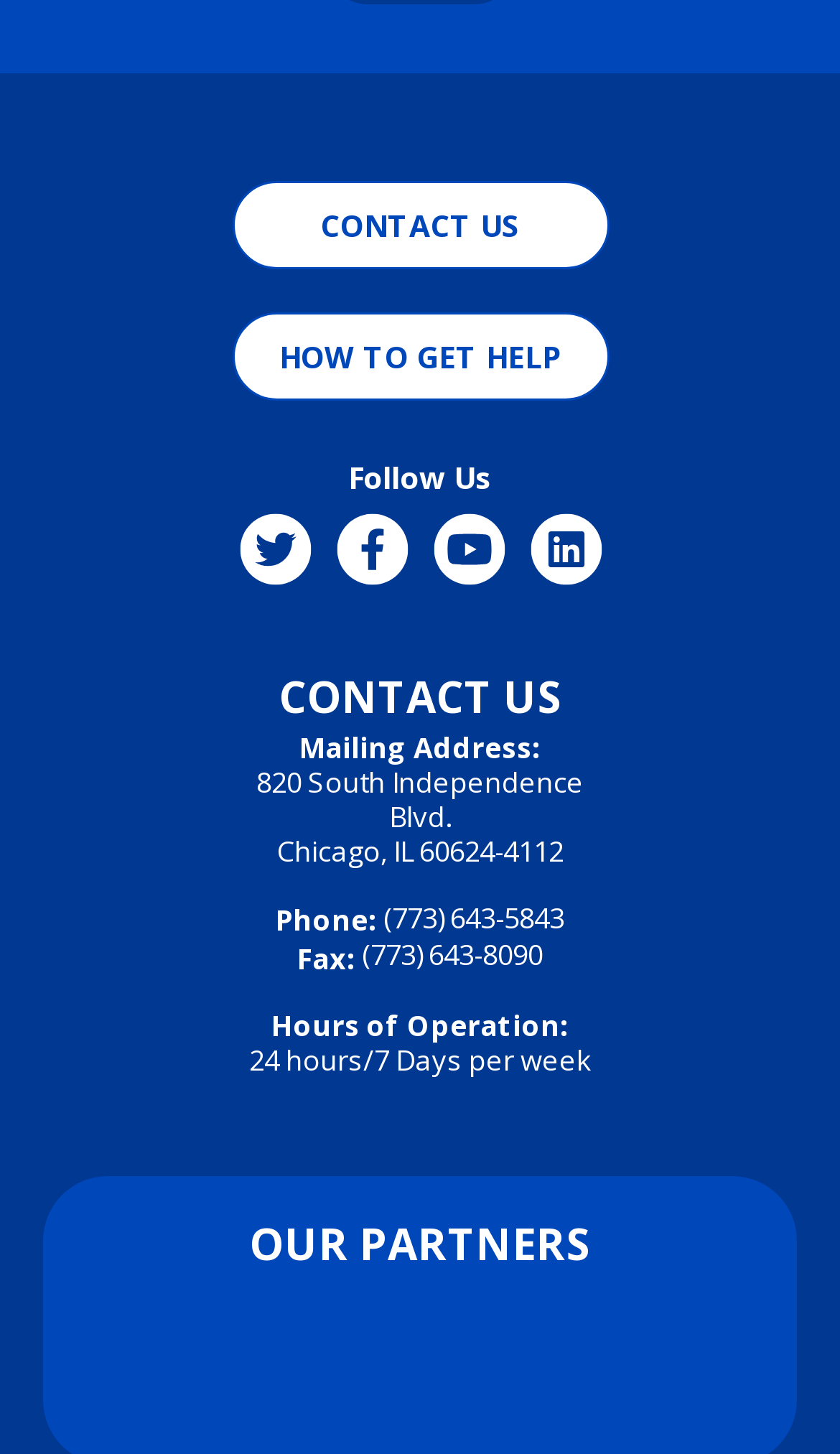What is the mailing address of the organization?
Please provide an in-depth and detailed response to the question.

I found the mailing address by looking at the 'CONTACT US' section, where it is listed as 'Mailing Address:' followed by the address '820 South Independence Blvd.'